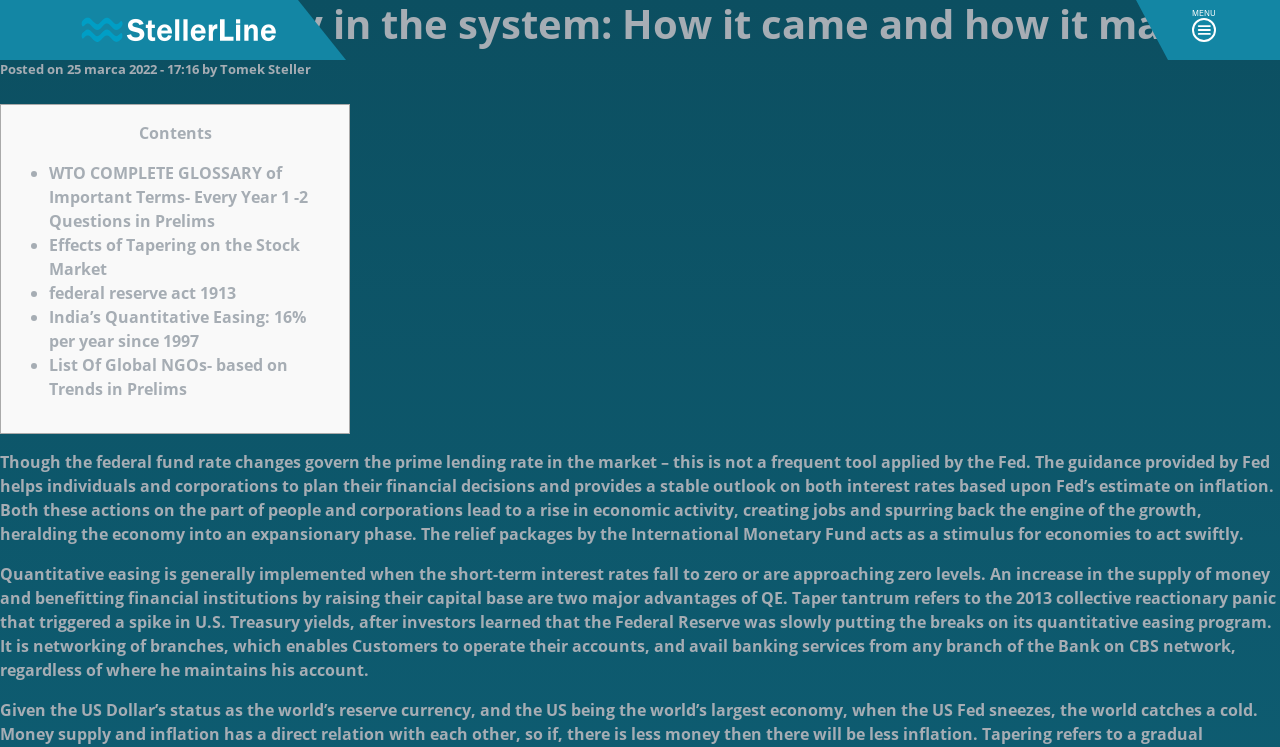What is the purpose of quantitative easing?
Using the information from the image, give a concise answer in one word or a short phrase.

To increase supply of money